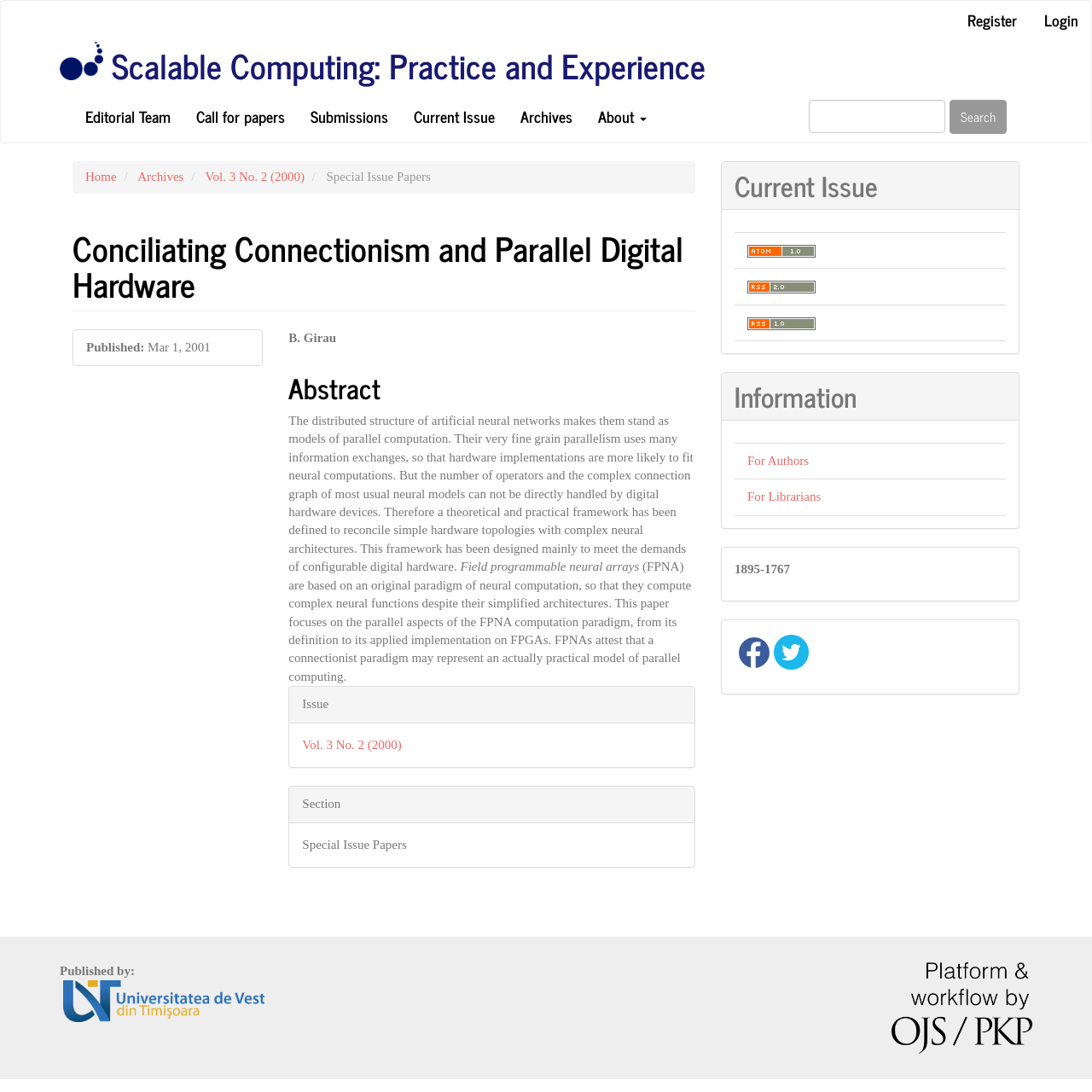What is the ISSN of the journal?
Answer the question with a detailed and thorough explanation.

I found the answer by looking at the static text element with the text '1895-1767' which is located inside the sidebar section.